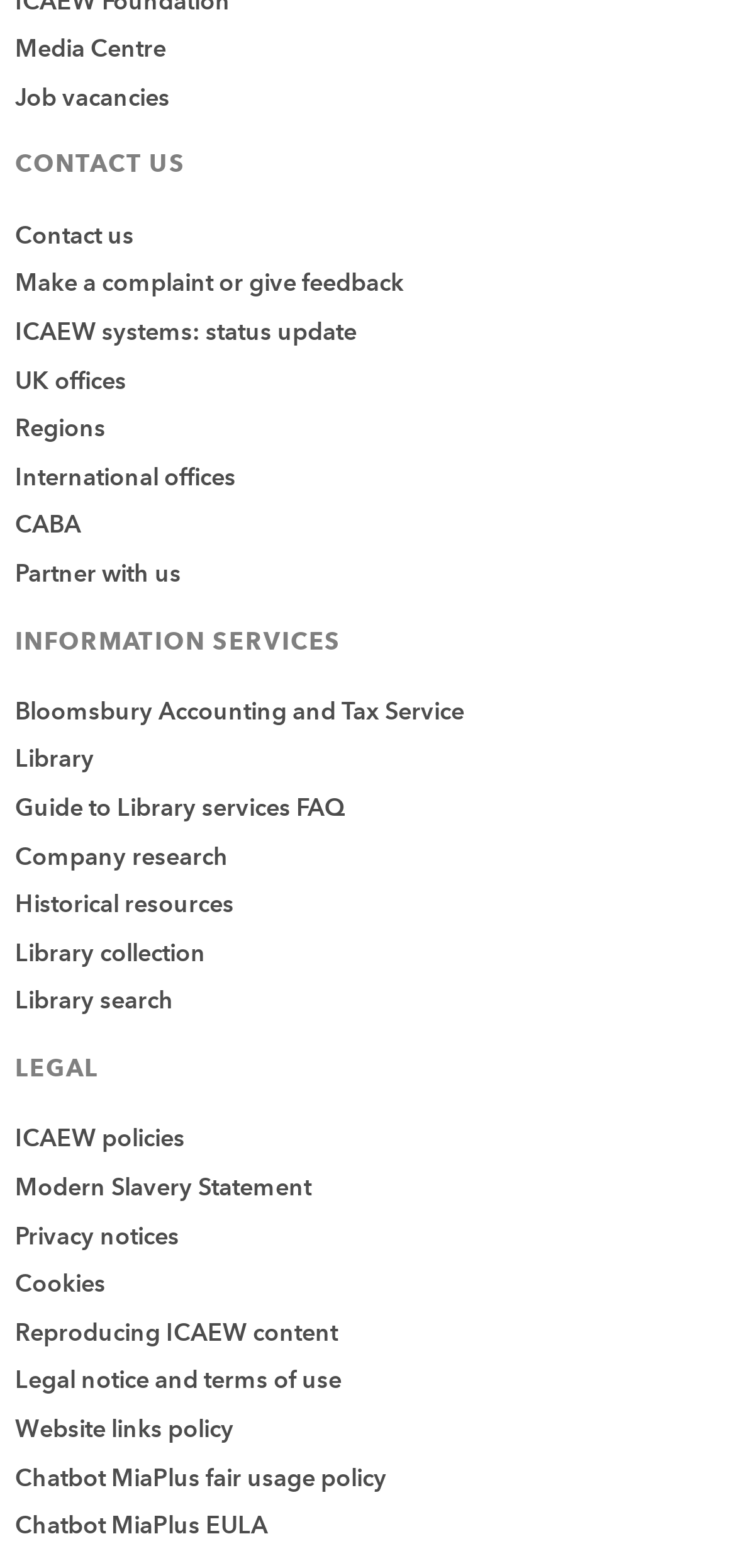For the element described, predict the bounding box coordinates as (top-left x, top-left y, bottom-right x, bottom-right y). All values should be between 0 and 1. Element description: Support Team

None